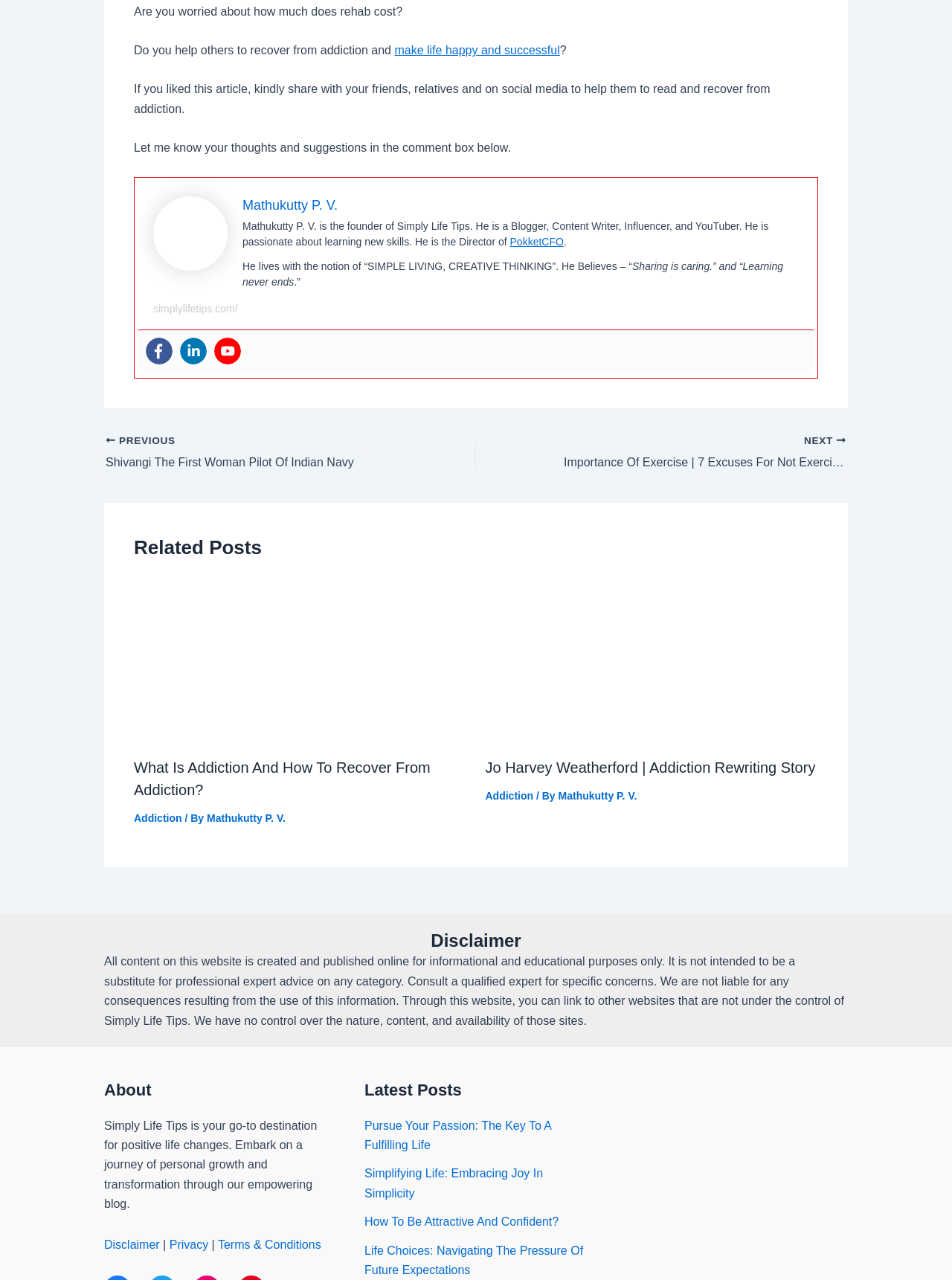Identify the bounding box coordinates of the part that should be clicked to carry out this instruction: "Visit the Facebook page of Simply Life Tips".

[0.153, 0.264, 0.181, 0.285]